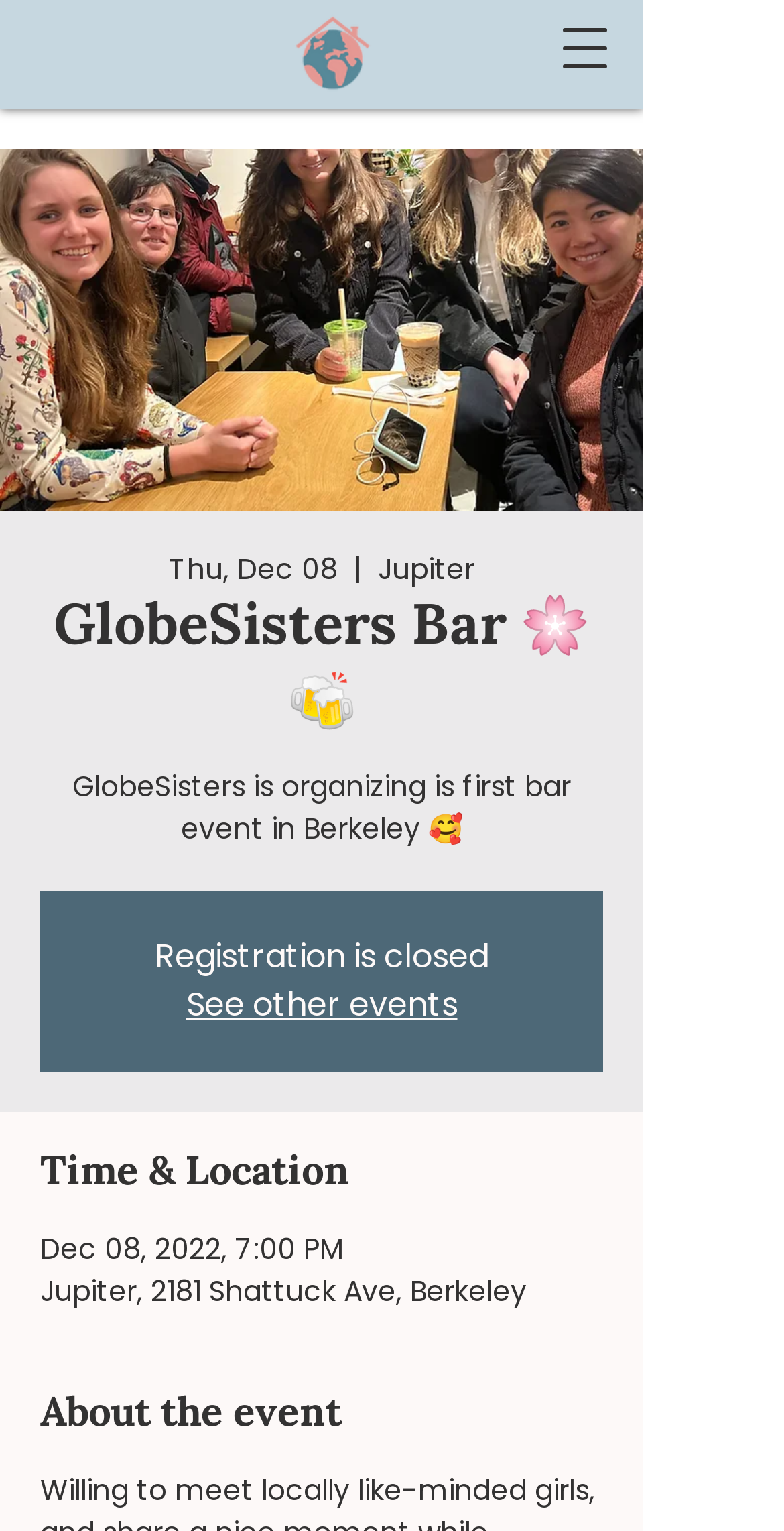What is the date of the bar event?
Please look at the screenshot and answer in one word or a short phrase.

Dec 08, 2022